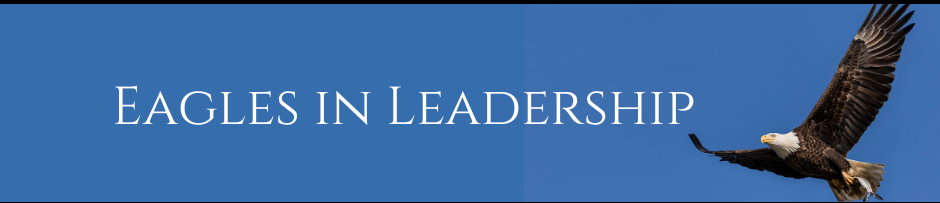Create an extensive and detailed description of the image.

The image features the title "Eagles in Leadership," elegantly presented against a serene blue background. Prominently, the graphic includes a majestic eagle in flight, symbolizing strength, vision, and leadership. The eagle’s wings are spread wide, reflecting the theme of soaring to greater heights in personal and spiritual development. This visual representation aligns with the mission of the "Eagles In Leadership" initiative, which emphasizes encouraging achievement in godly leaders through servanthood. The combination of the powerful imagery and thoughtful text encapsulates the essence of the program's focus on fostering impactful leadership.